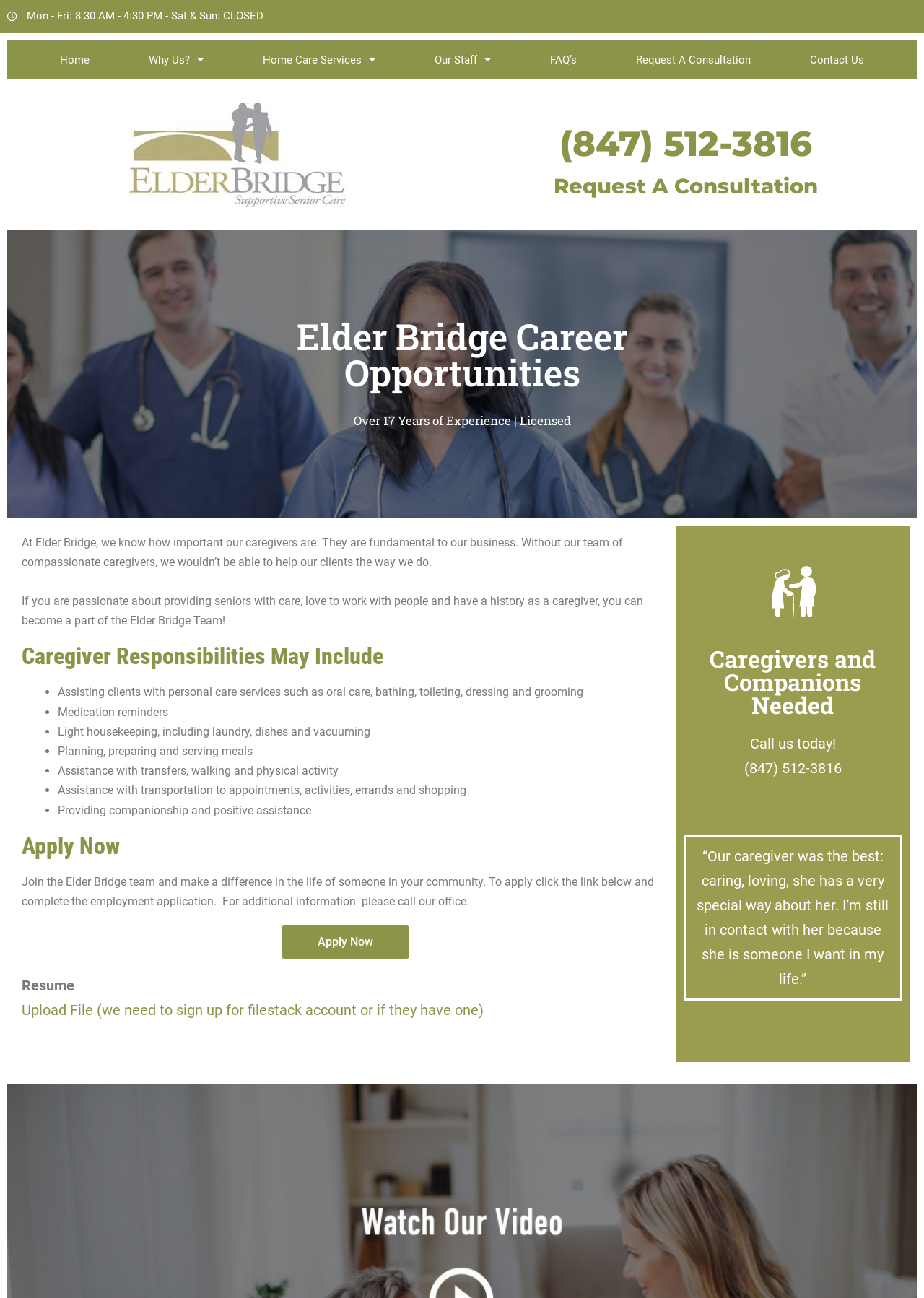How can I apply to be a caregiver at Elder Bridge?
Please give a detailed and elaborate explanation in response to the question.

I found the application process for caregivers at Elder Bridge by looking at the webpage, which has a prominent 'Apply Now' button. This button is likely to lead to an application form or more information on how to apply. Additionally, the text above the button says 'Join the Elder Bridge team and make a difference in the life of someone in your community. To apply click the link below and complete the employment application.' This confirms that clicking the 'Apply Now' button is the way to apply.